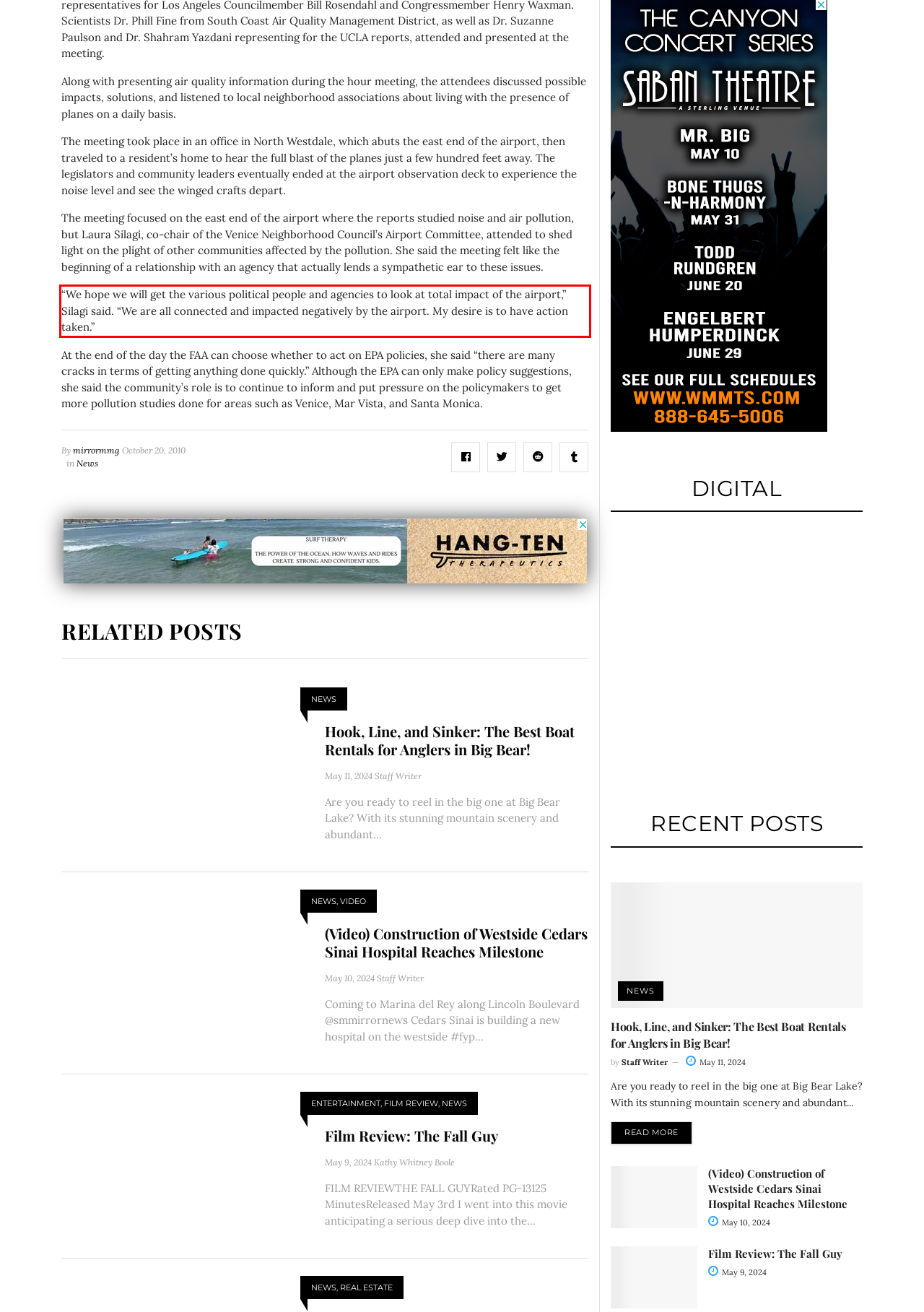Given a screenshot of a webpage with a red bounding box, extract the text content from the UI element inside the red bounding box.

“We hope we will get the various political people and agencies to look at total impact of the airport,” Silagi said. “We are all connected and impacted negatively by the airport. My desire is to have action taken.”